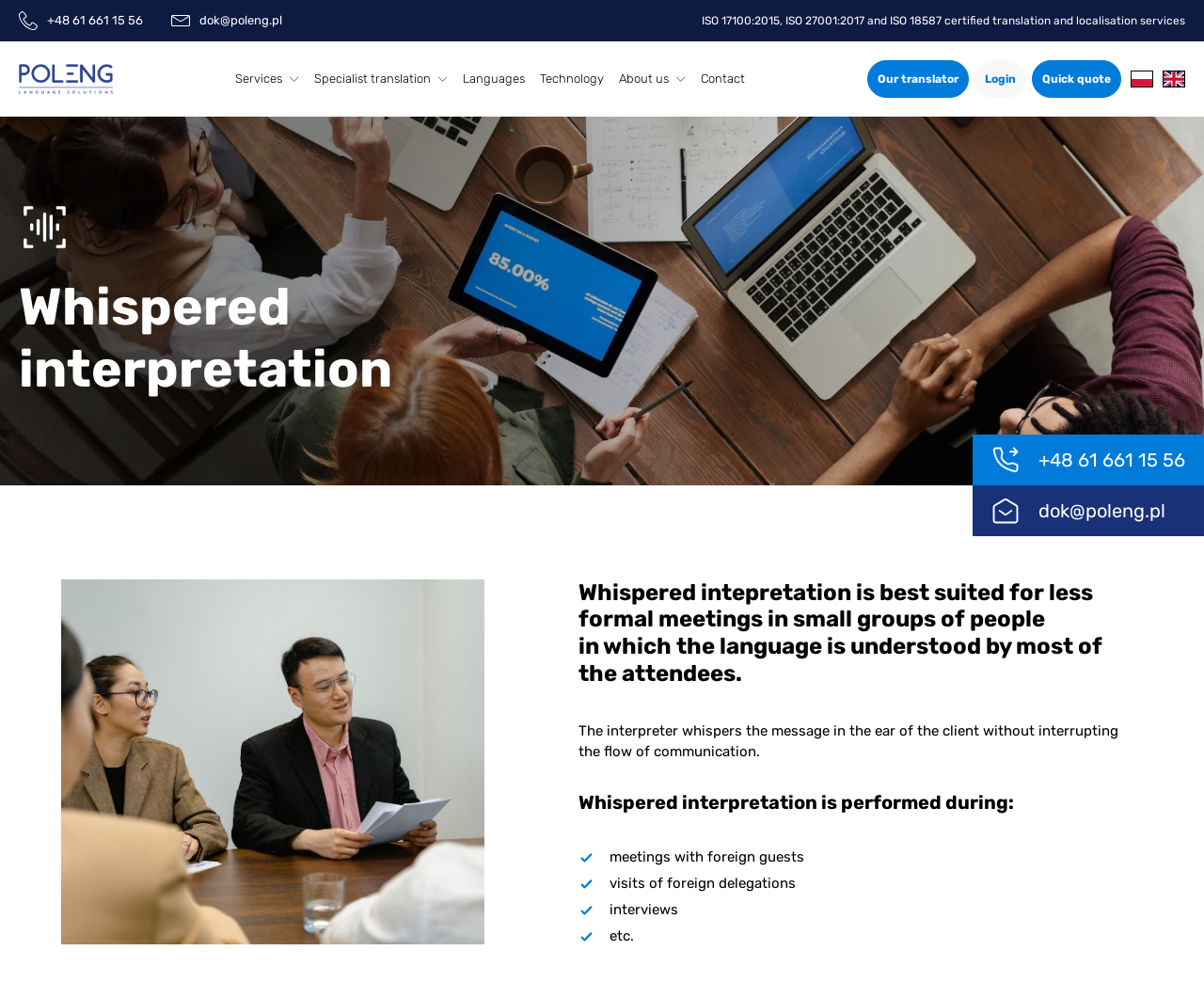Specify the bounding box coordinates of the region I need to click to perform the following instruction: "Like the post". The coordinates must be four float numbers in the range of 0 to 1, i.e., [left, top, right, bottom].

None